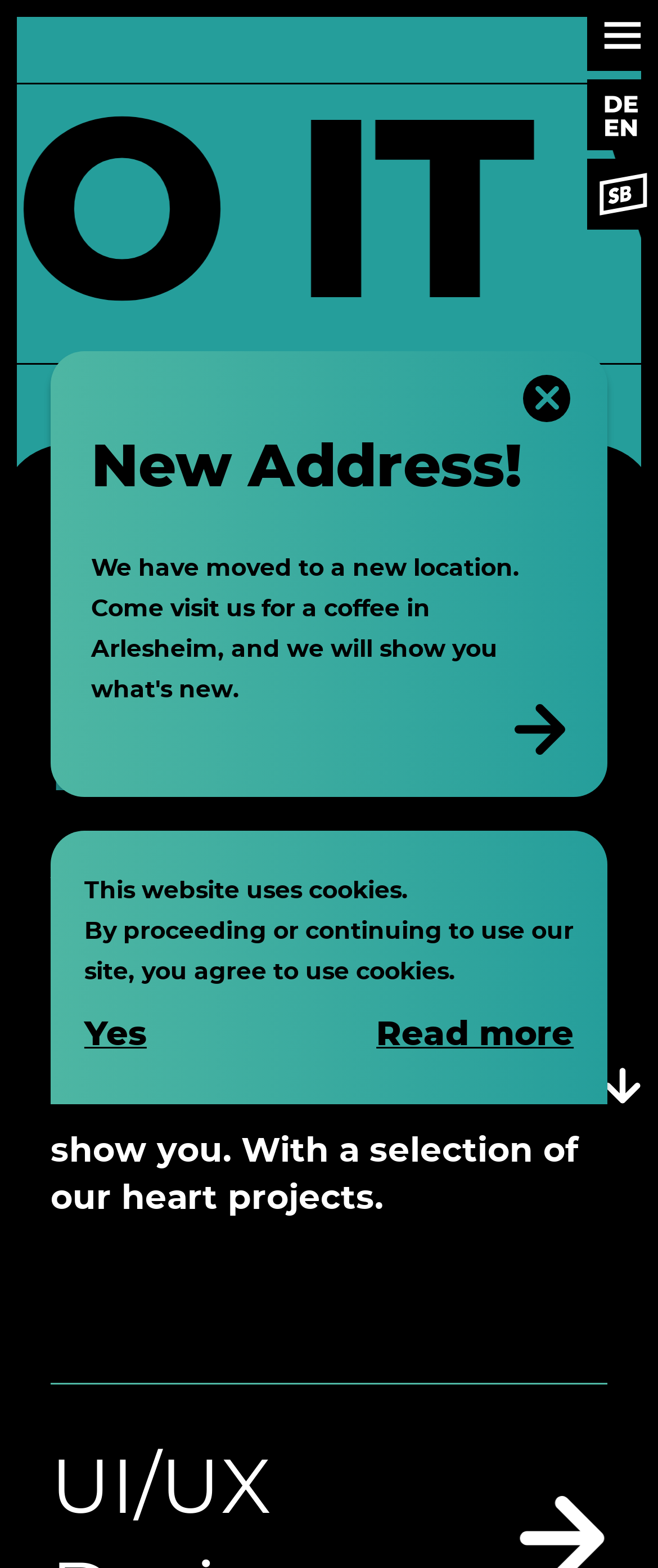Please answer the following question using a single word or phrase: 
What is the announcement on the webpage?

New Address!